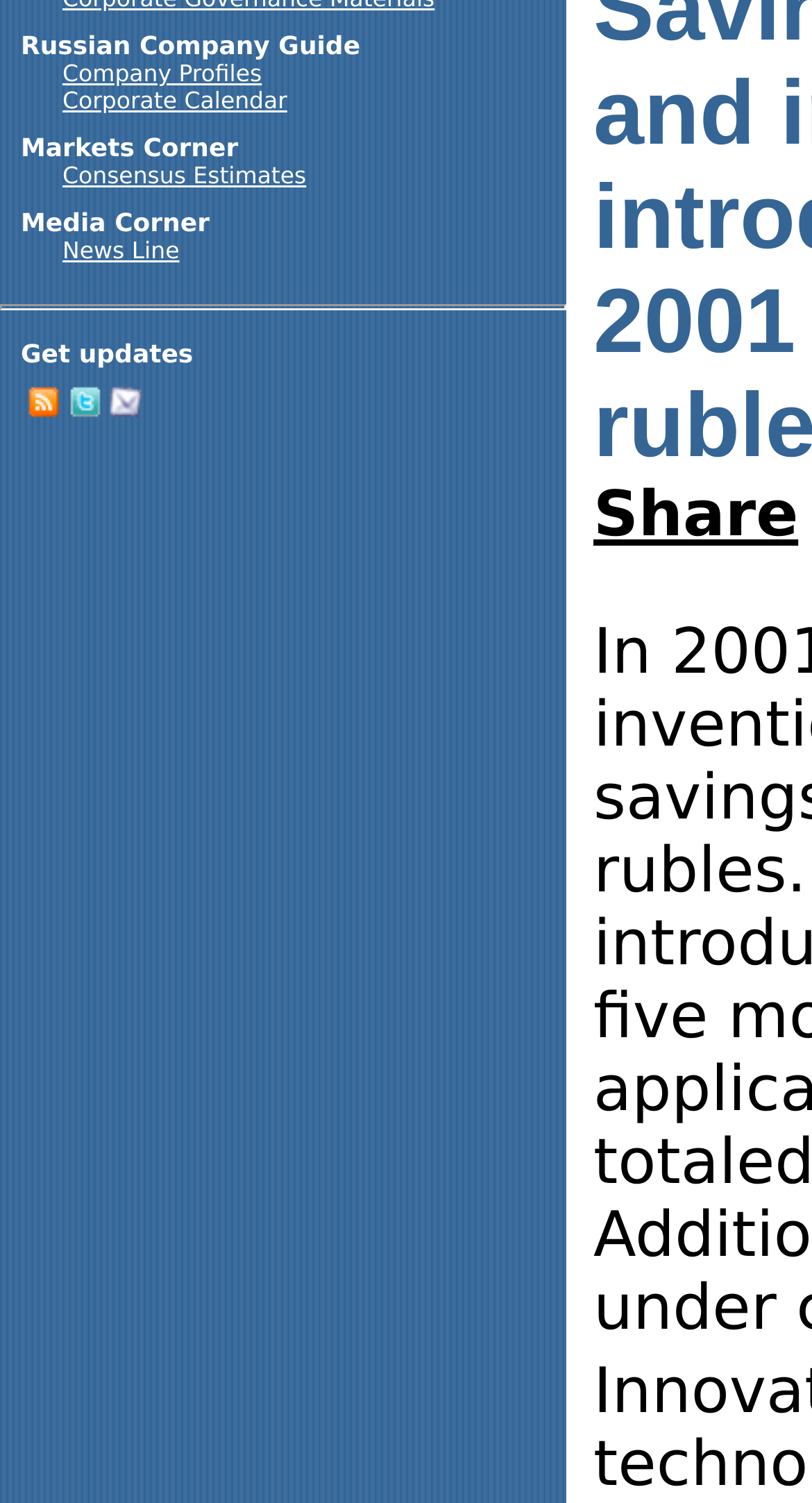Find the bounding box coordinates for the UI element that matches this description: "Share".

[0.731, 0.318, 0.983, 0.367]